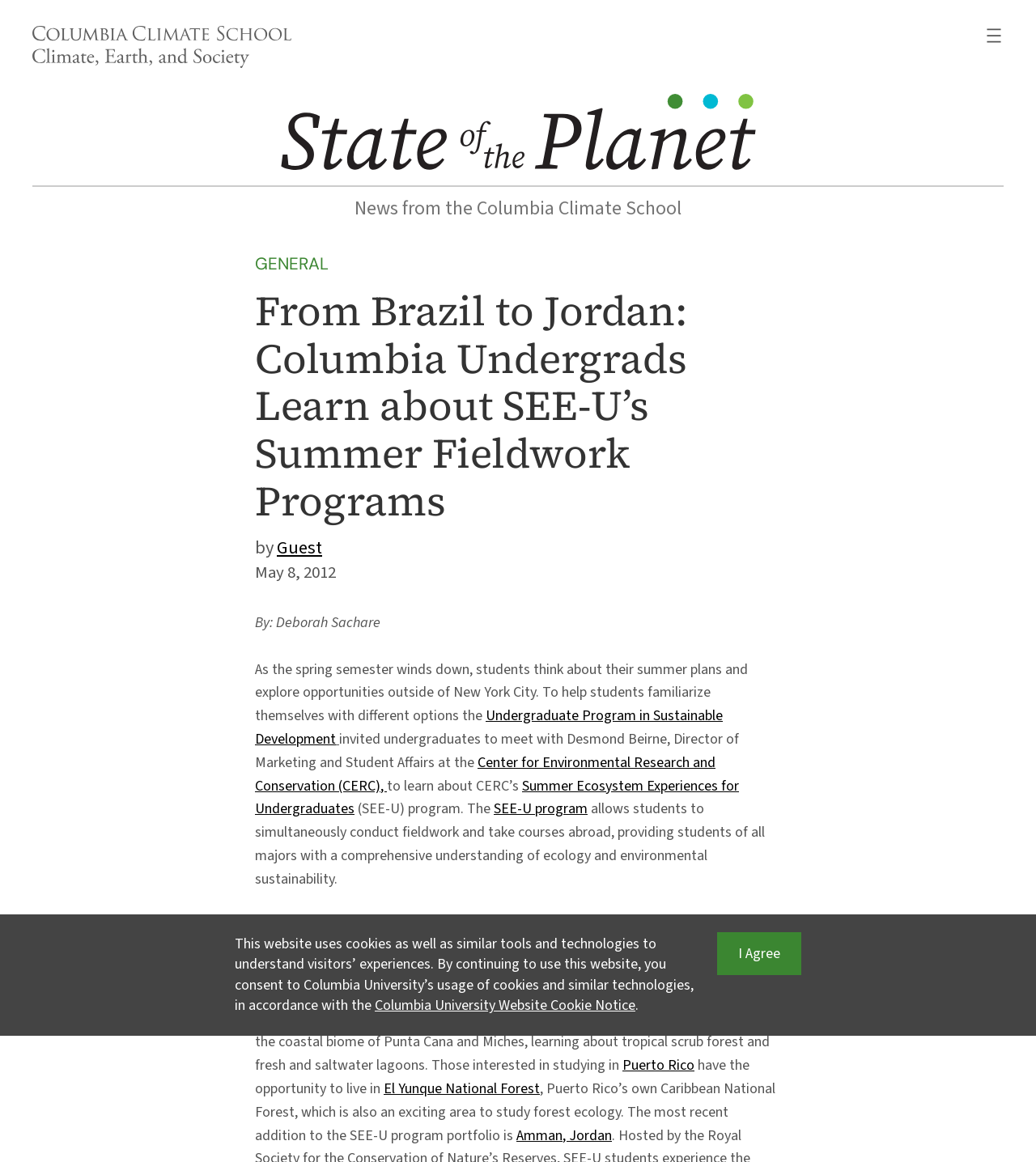Identify the bounding box coordinates for the element you need to click to achieve the following task: "Click the link to learn about SEE-U’s Summer Fieldwork Programs". Provide the bounding box coordinates as four float numbers between 0 and 1, in the form [left, top, right, bottom].

[0.246, 0.247, 0.754, 0.452]